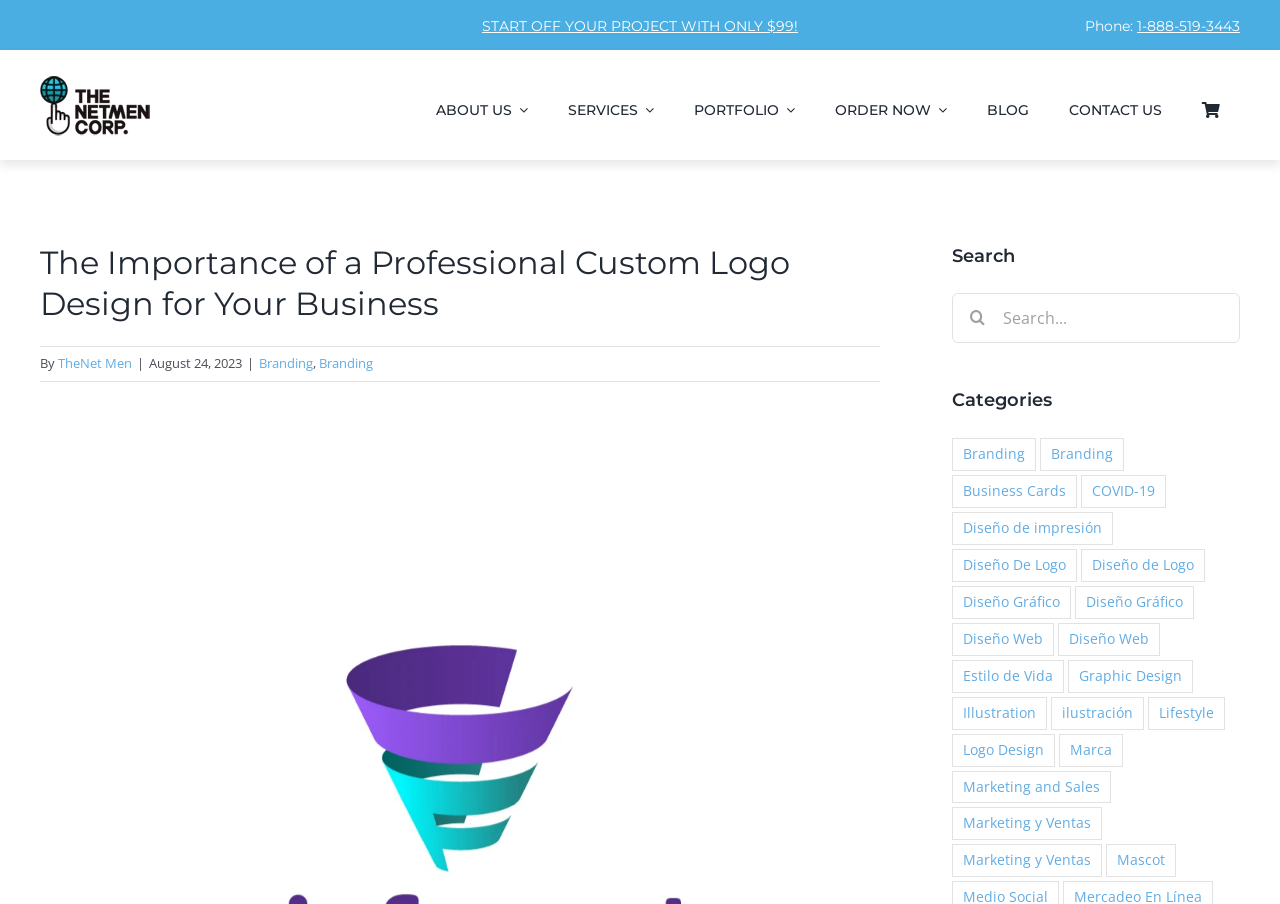Please identify the webpage's heading and generate its text content.

The Importance of a Professional Custom Logo Design for Your Business